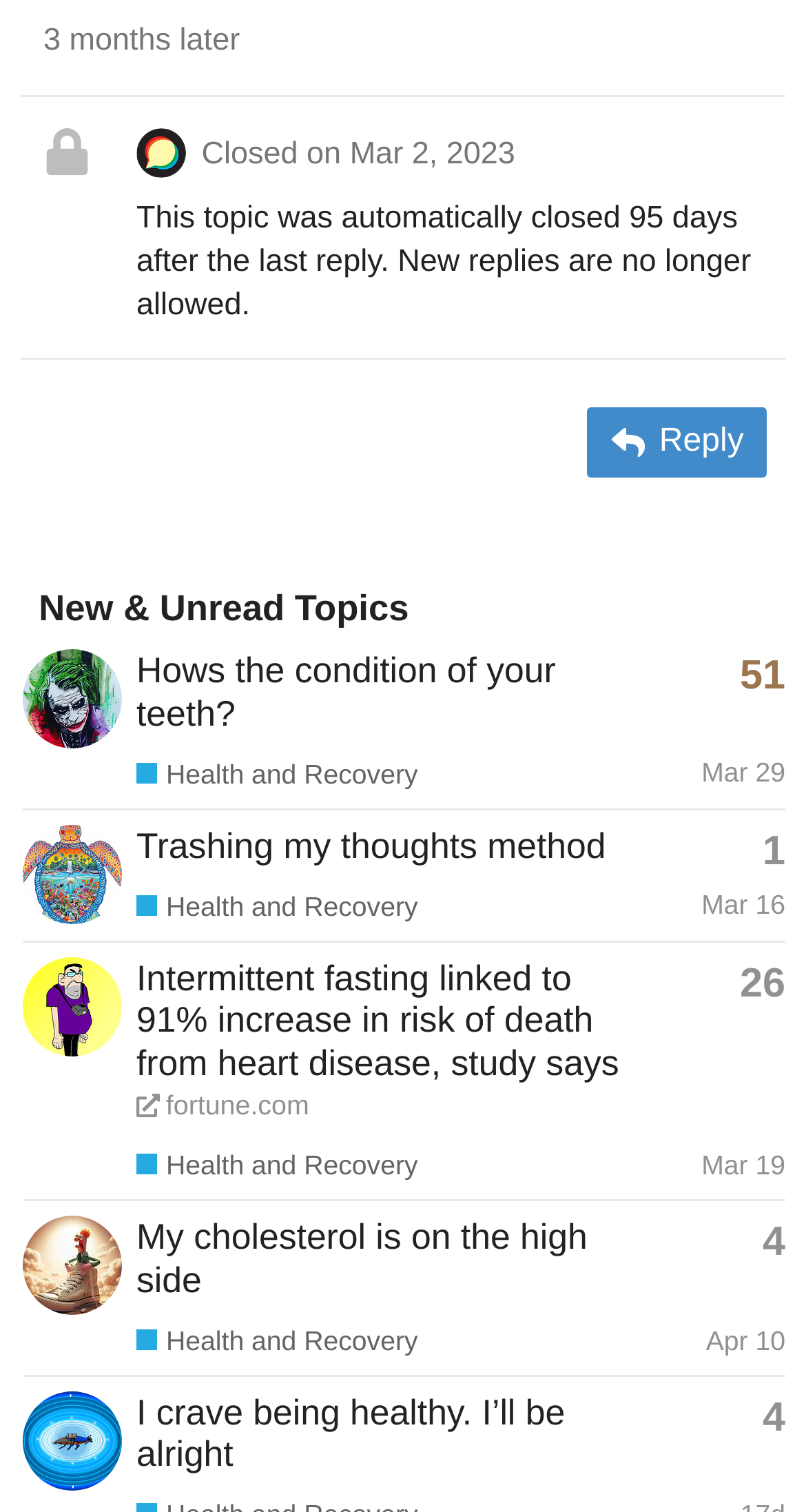Given the description of the UI element: "4", predict the bounding box coordinates in the form of [left, top, right, bottom], with each value being a float between 0 and 1.

[0.946, 0.81, 0.974, 0.837]